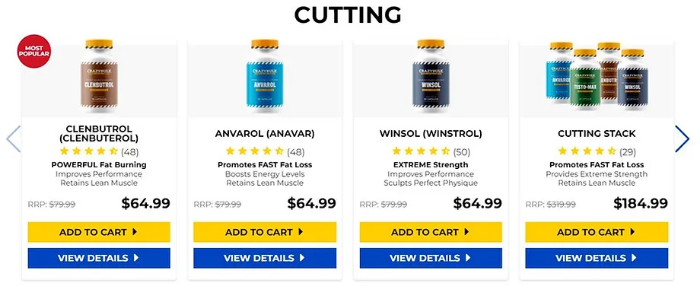Answer the following query with a single word or phrase:
How many products are listed under the 'CUTTING' heading?

4